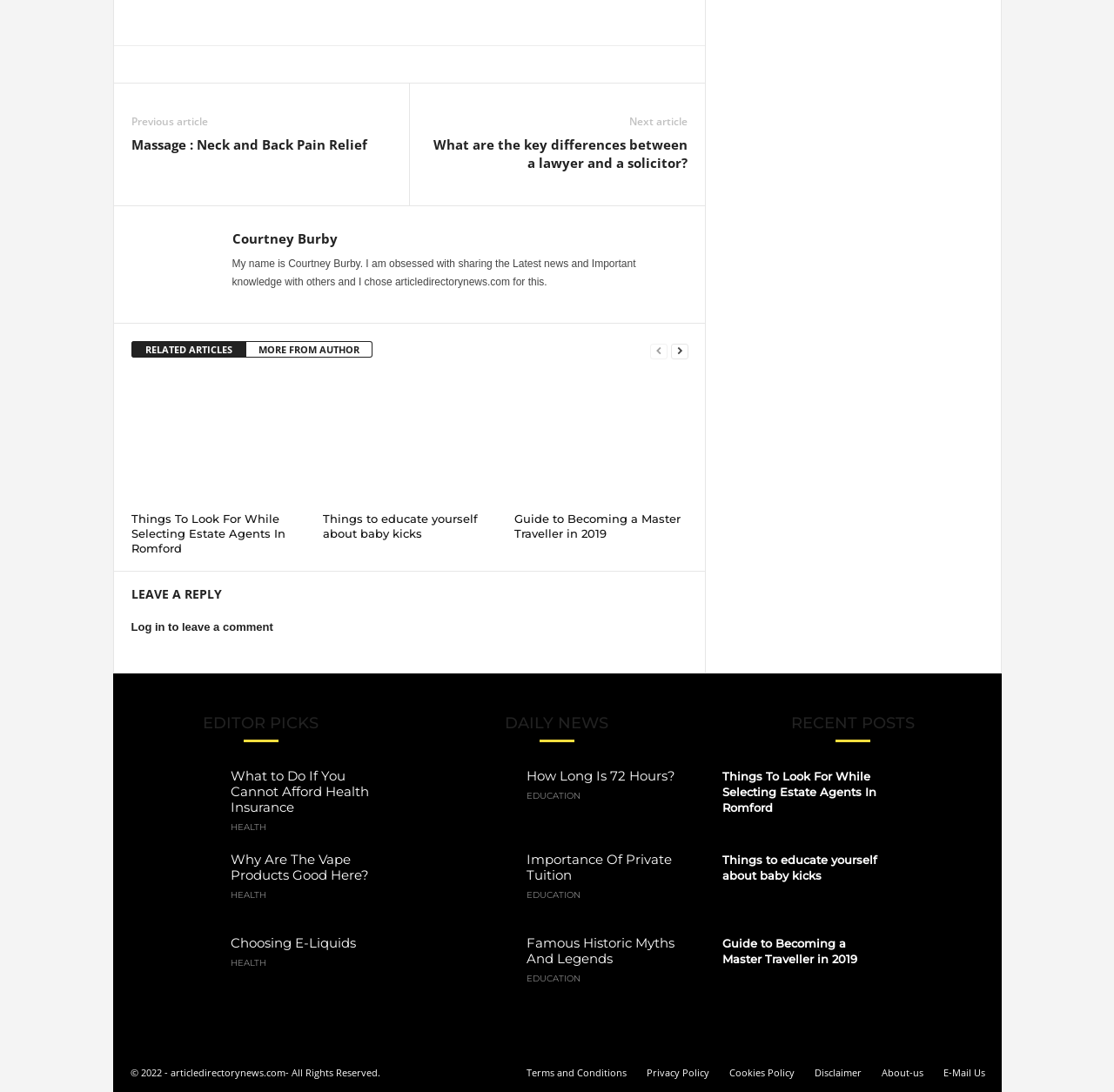What is the name of the author?
Please answer the question as detailed as possible based on the image.

The author's name is mentioned in the section 'My name is Courtney Burby. I am obsessed with sharing the Latest news and Important knowledge with others and I chose articledirectorynews.com for this.'